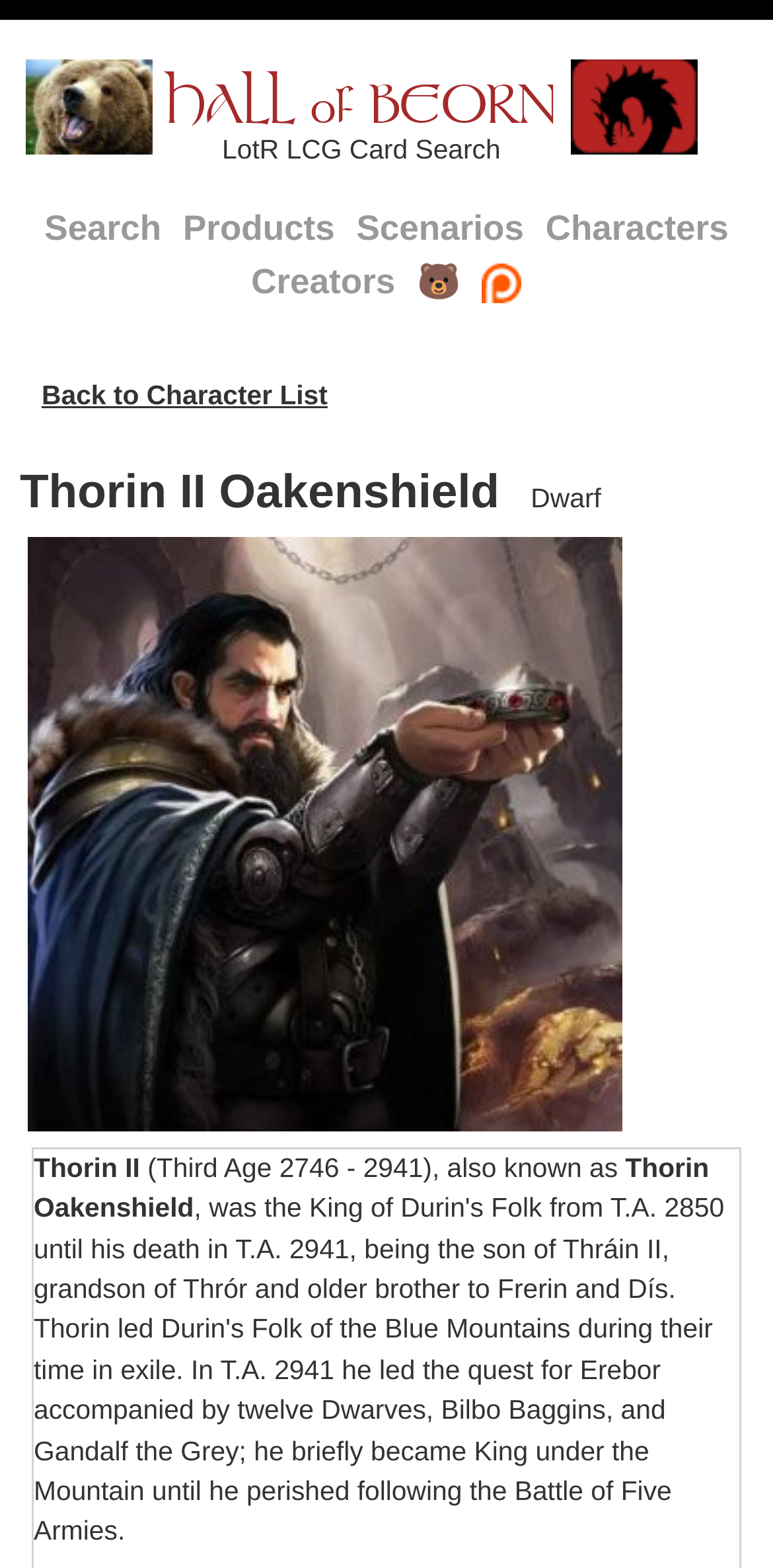Identify the bounding box coordinates of the section that should be clicked to achieve the task described: "Click on the SHARE link".

None